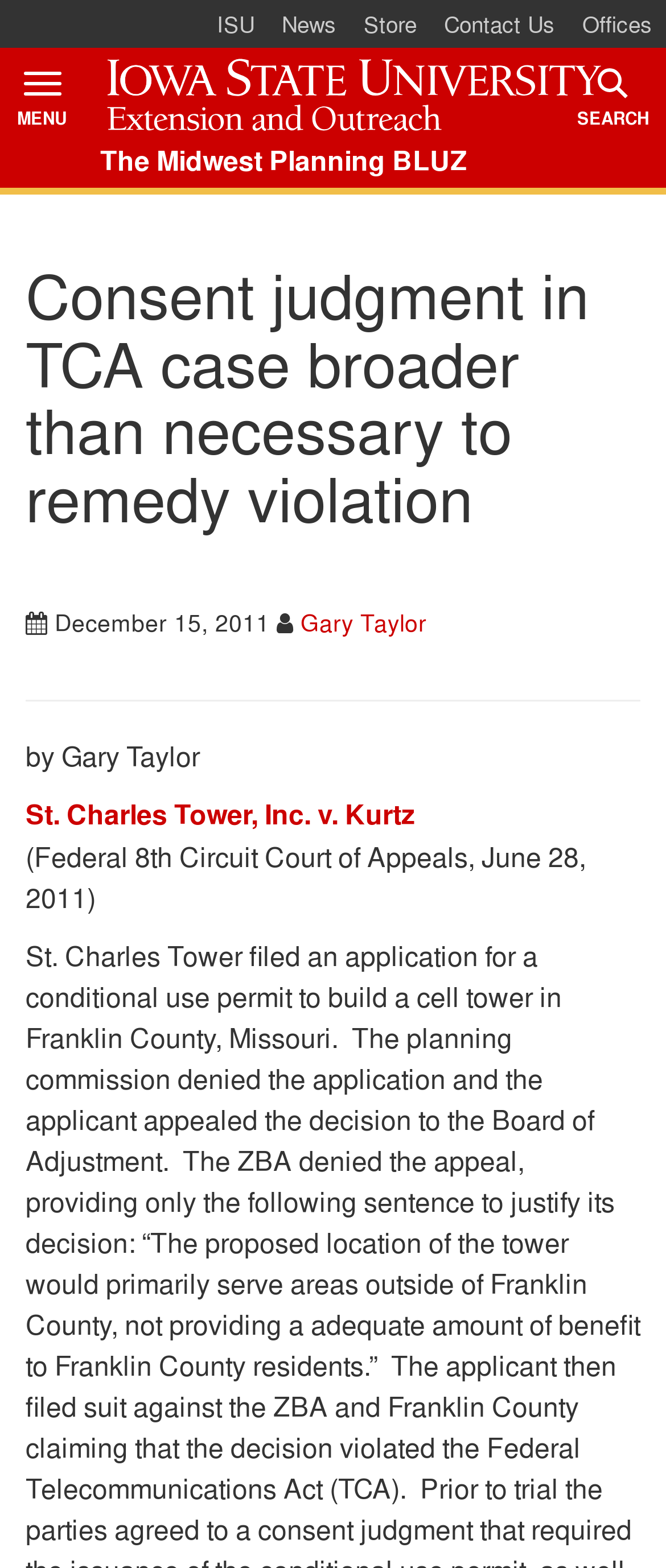Can you find the bounding box coordinates for the element to click on to achieve the instruction: "open The Midwest Planning BLUZ"?

[0.15, 0.09, 0.701, 0.115]